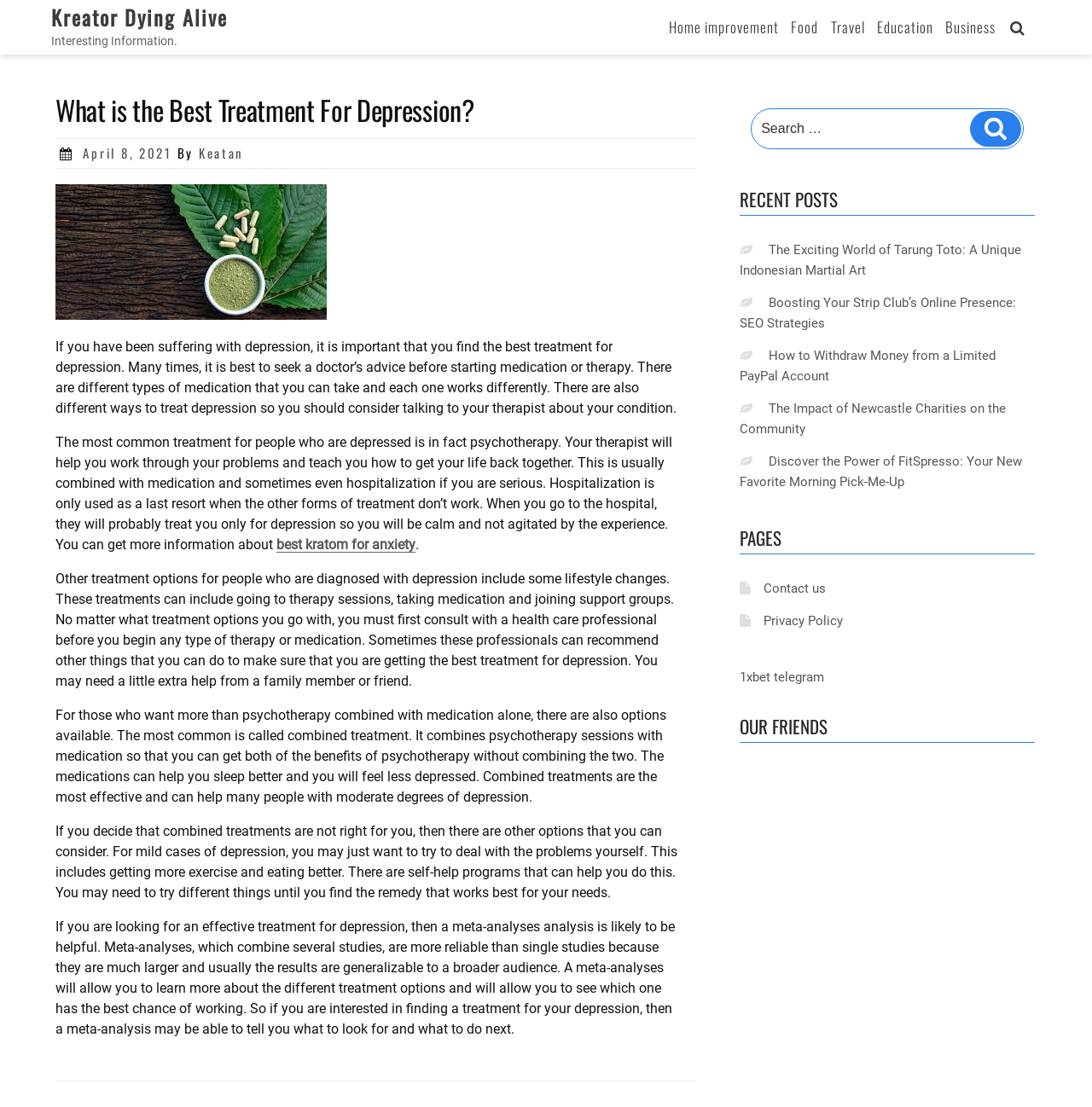Identify the bounding box coordinates of the part that should be clicked to carry out this instruction: "Learn about 'best kratom for anxiety'".

[0.253, 0.485, 0.38, 0.499]